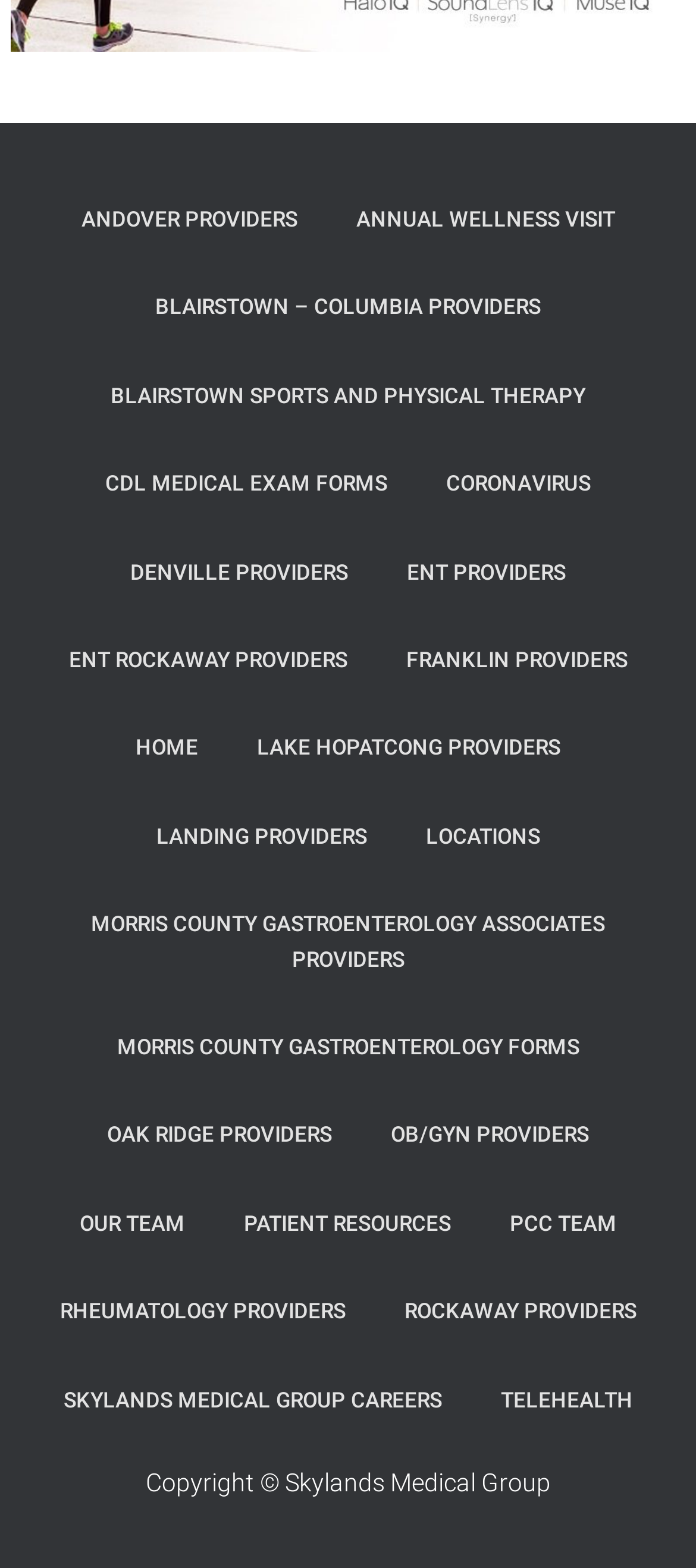Identify the bounding box for the UI element specified in this description: "Oak Ridge Providers". The coordinates must be four float numbers between 0 and 1, formatted as [left, top, right, bottom].

[0.115, 0.697, 0.515, 0.753]